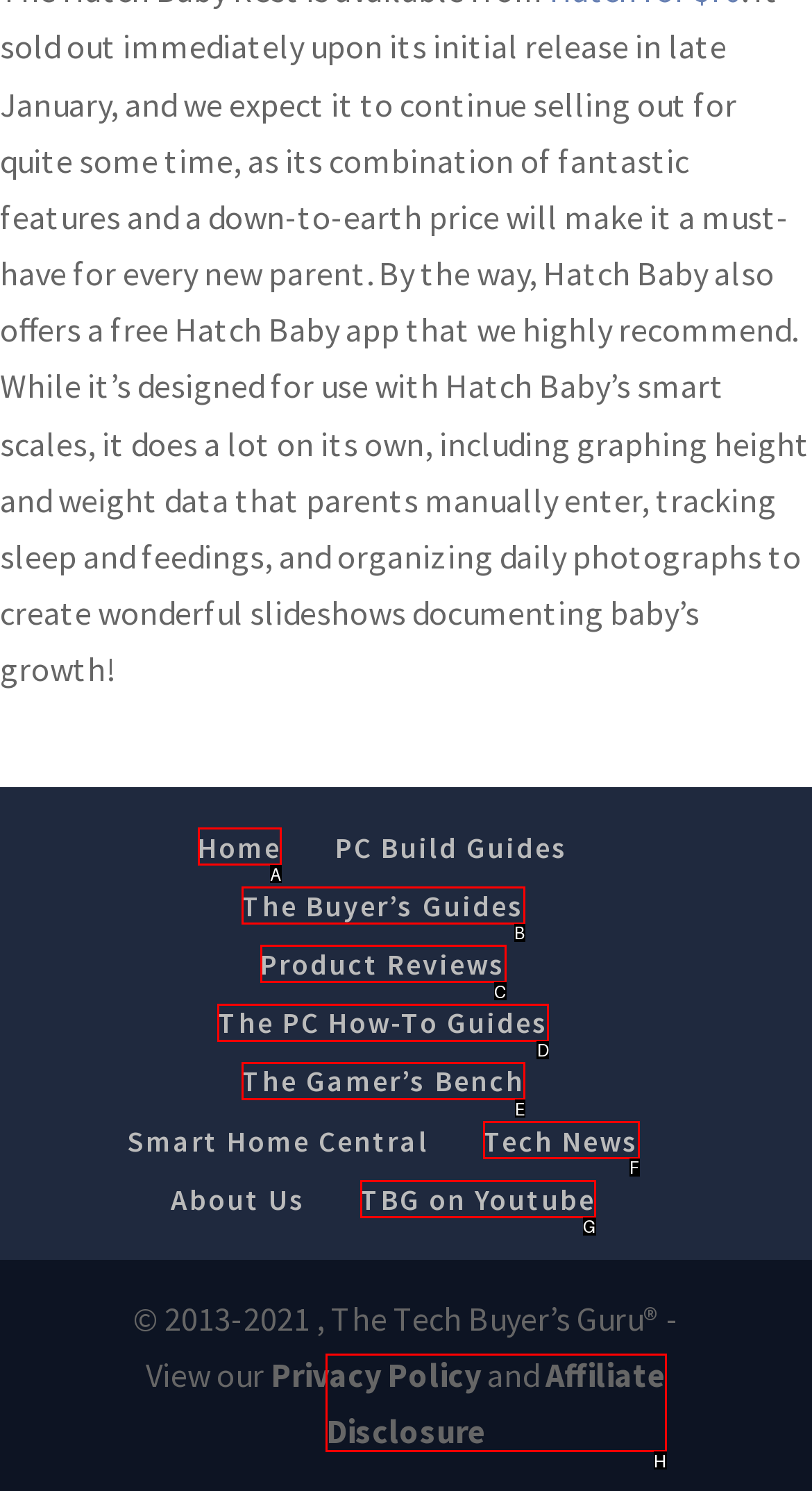From the given choices, identify the element that matches: Home
Answer with the letter of the selected option.

A